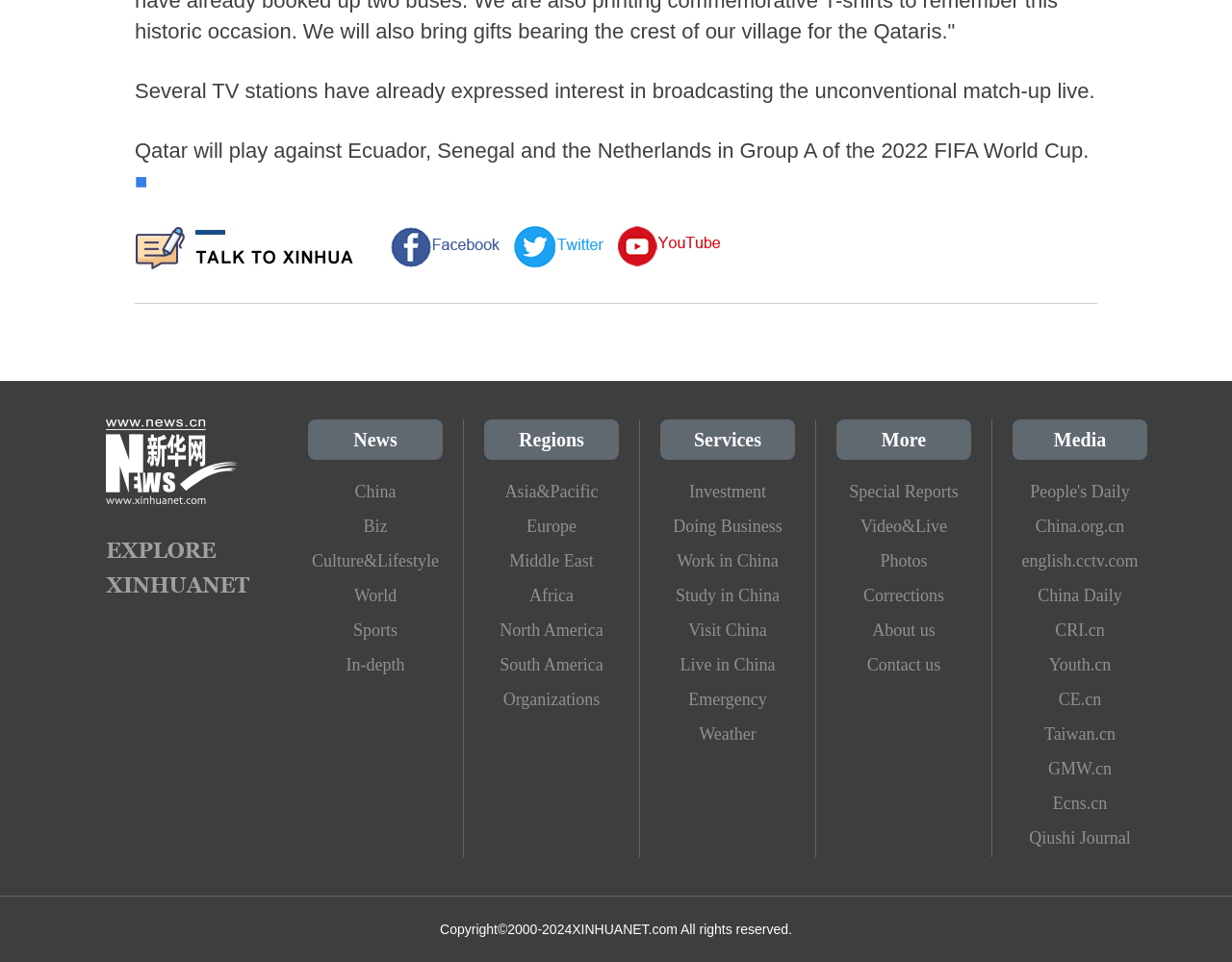Determine the bounding box coordinates of the region to click in order to accomplish the following instruction: "Click on the 'China' link". Provide the coordinates as four float numbers between 0 and 1, specifically [left, top, right, bottom].

[0.25, 0.493, 0.359, 0.529]